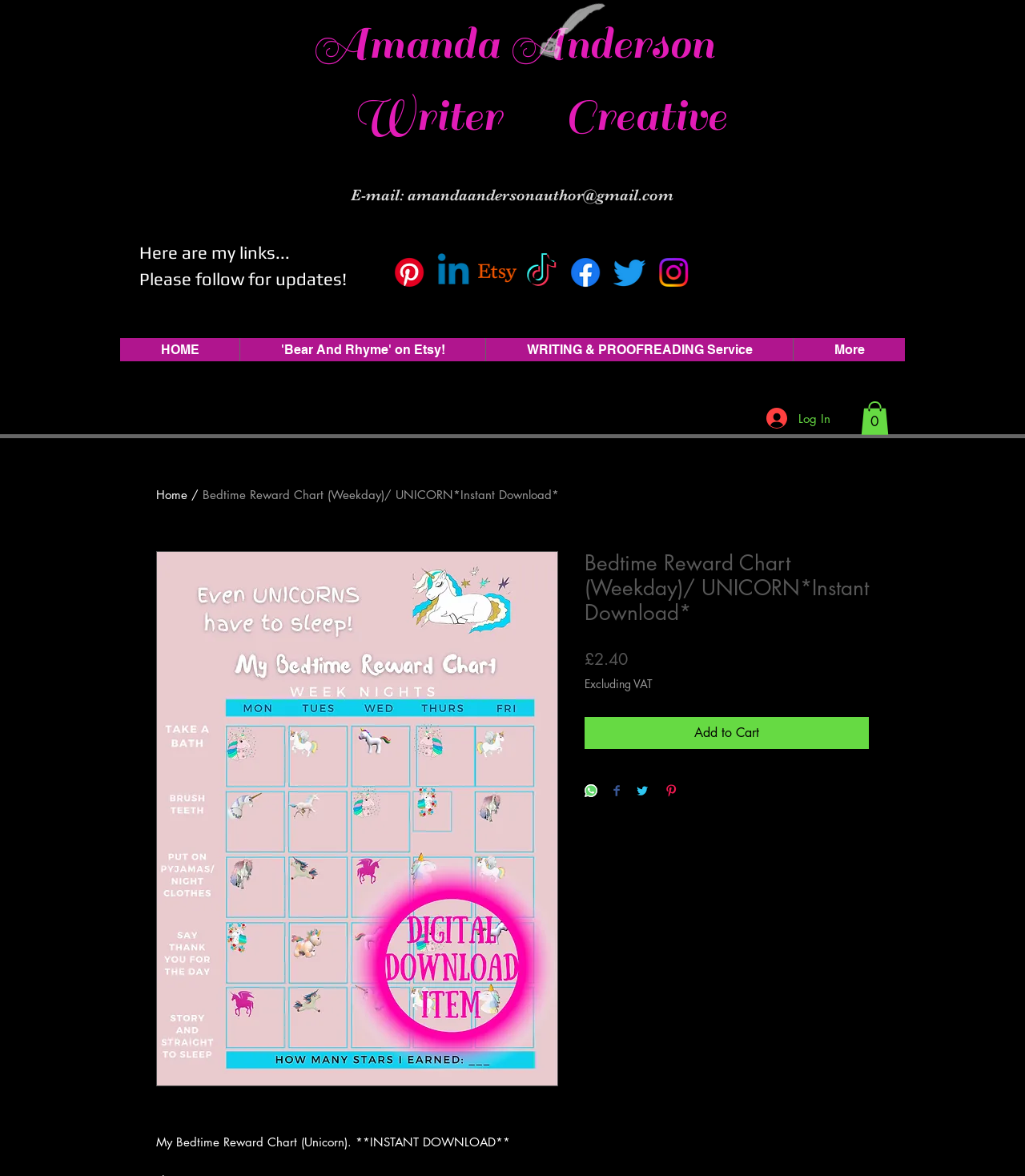What is the purpose of the Bedtime Reward Chart?
Provide a concise answer using a single word or phrase based on the image.

To encourage a positive bedtime routine